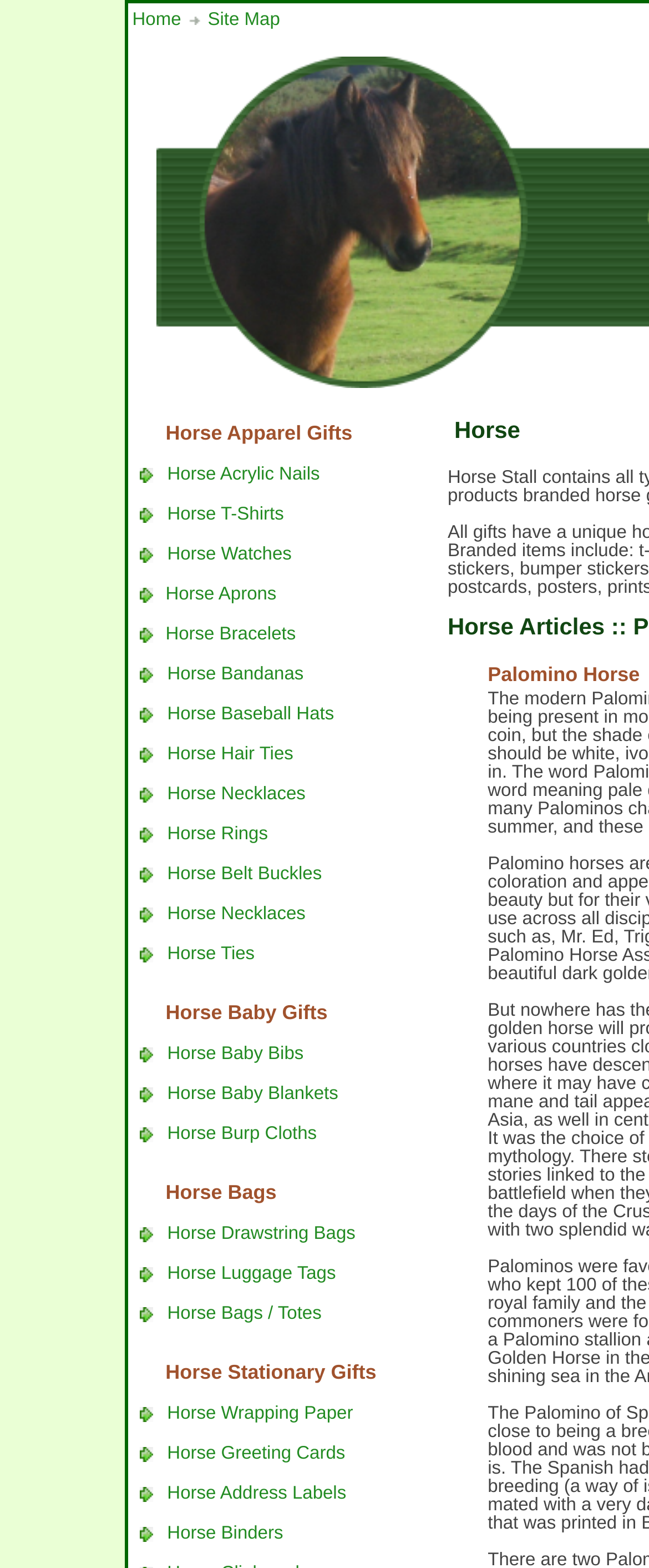Write an exhaustive caption that covers the webpage's main aspects.

This webpage is about Palomino horses, with a focus on horse apparel and gifts. At the top, there are three horizontal elements: a "Home" link, an image, and a "Site Map" link. Below these, there is a table with multiple rows, each containing an image and a link to a specific type of horse apparel or gift, such as "Horse Acrylic Nails", "Horse T-Shirts", "Horse Watches", and so on. There are 14 rows in total, each with a similar layout. The images are small and positioned to the left of the corresponding links. The links are descriptive, indicating the type of product or gift available. The overall layout is organized and easy to navigate, with a clear categorization of products.